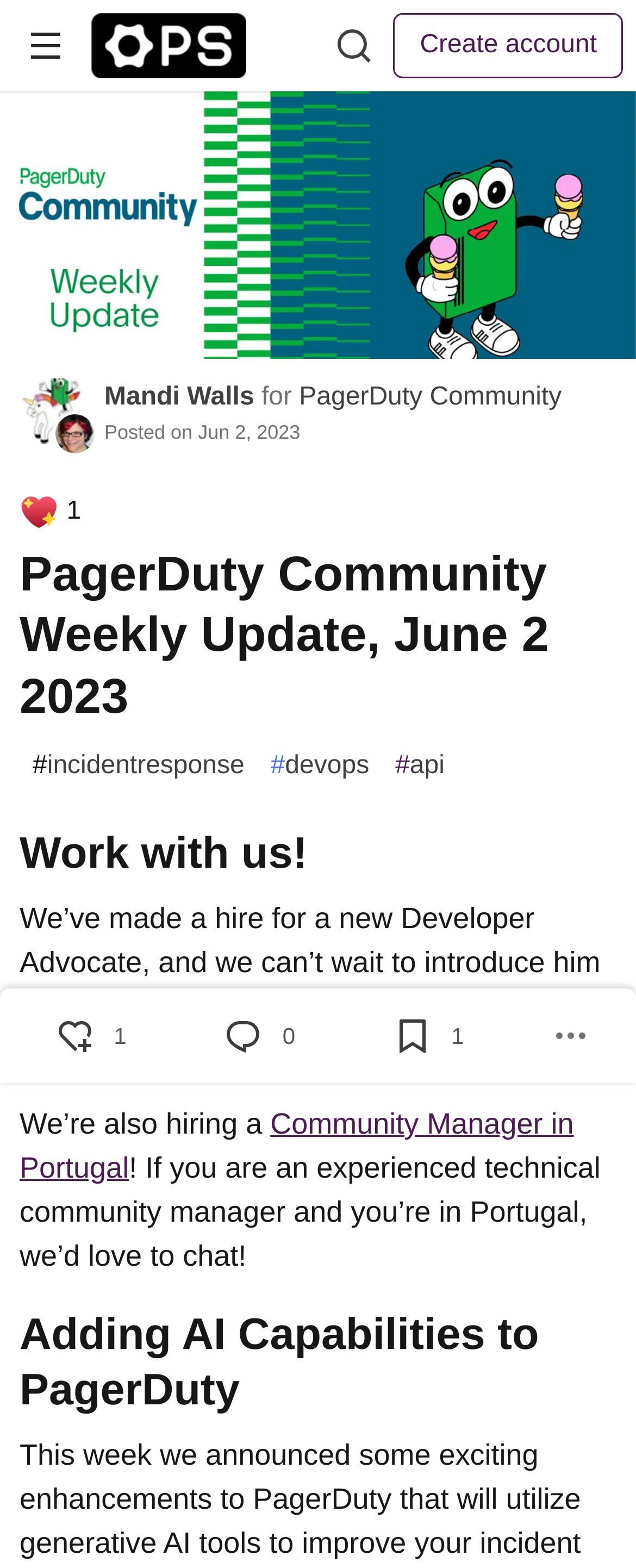Please specify the bounding box coordinates of the clickable section necessary to execute the following command: "Read about Creative Commons Attribution-ShareAlike".

None